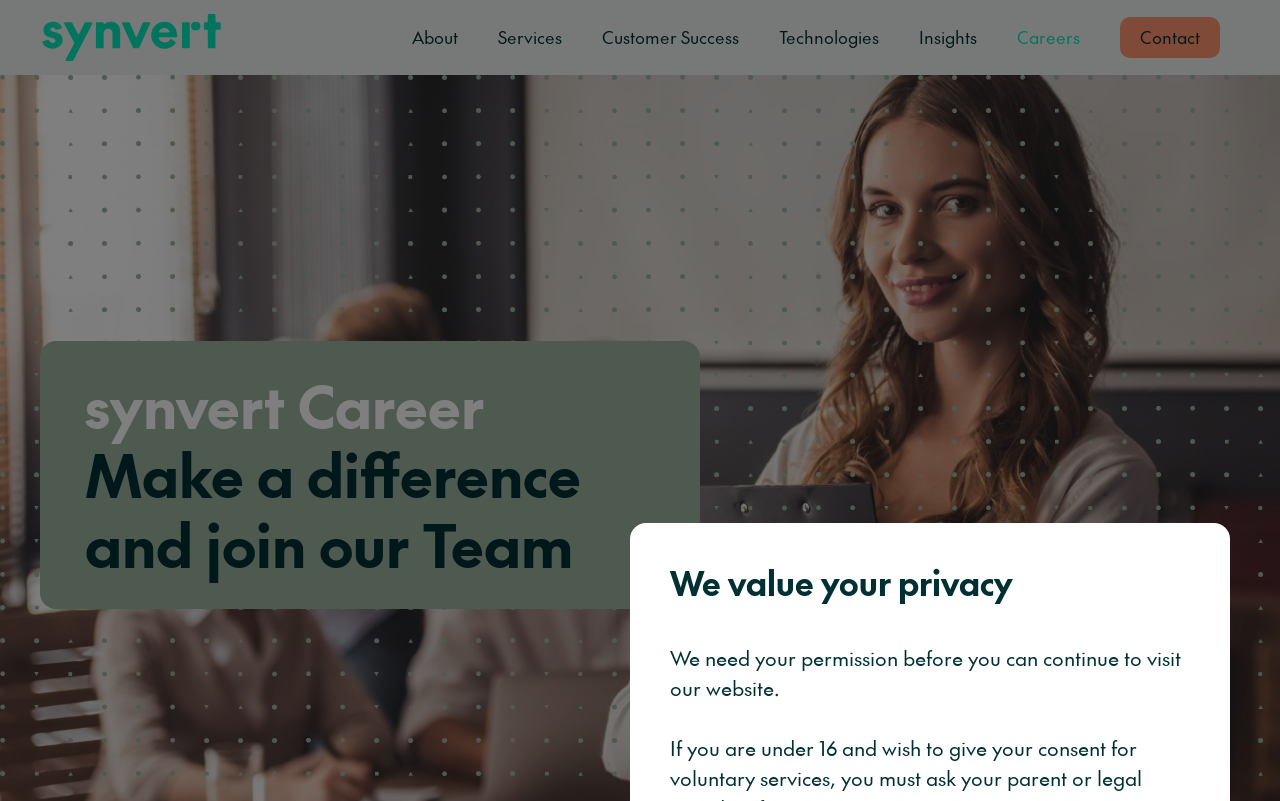Please specify the bounding box coordinates of the area that should be clicked to accomplish the following instruction: "click About". The coordinates should consist of four float numbers between 0 and 1, i.e., [left, top, right, bottom].

[0.322, 0.0, 0.358, 0.094]